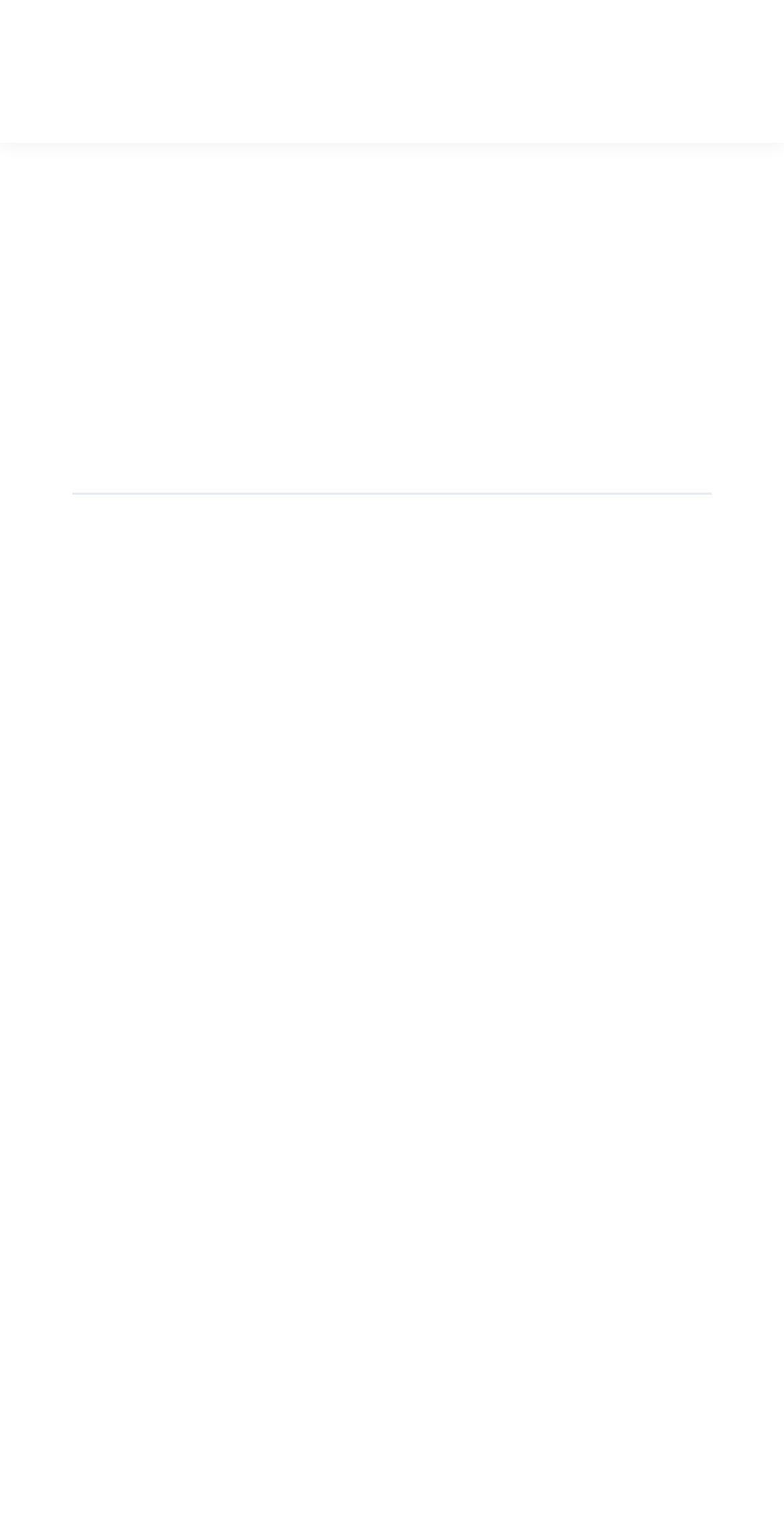Provide a brief response using a word or short phrase to this question:
What is the purpose of the horizontal separator?

To separate sections